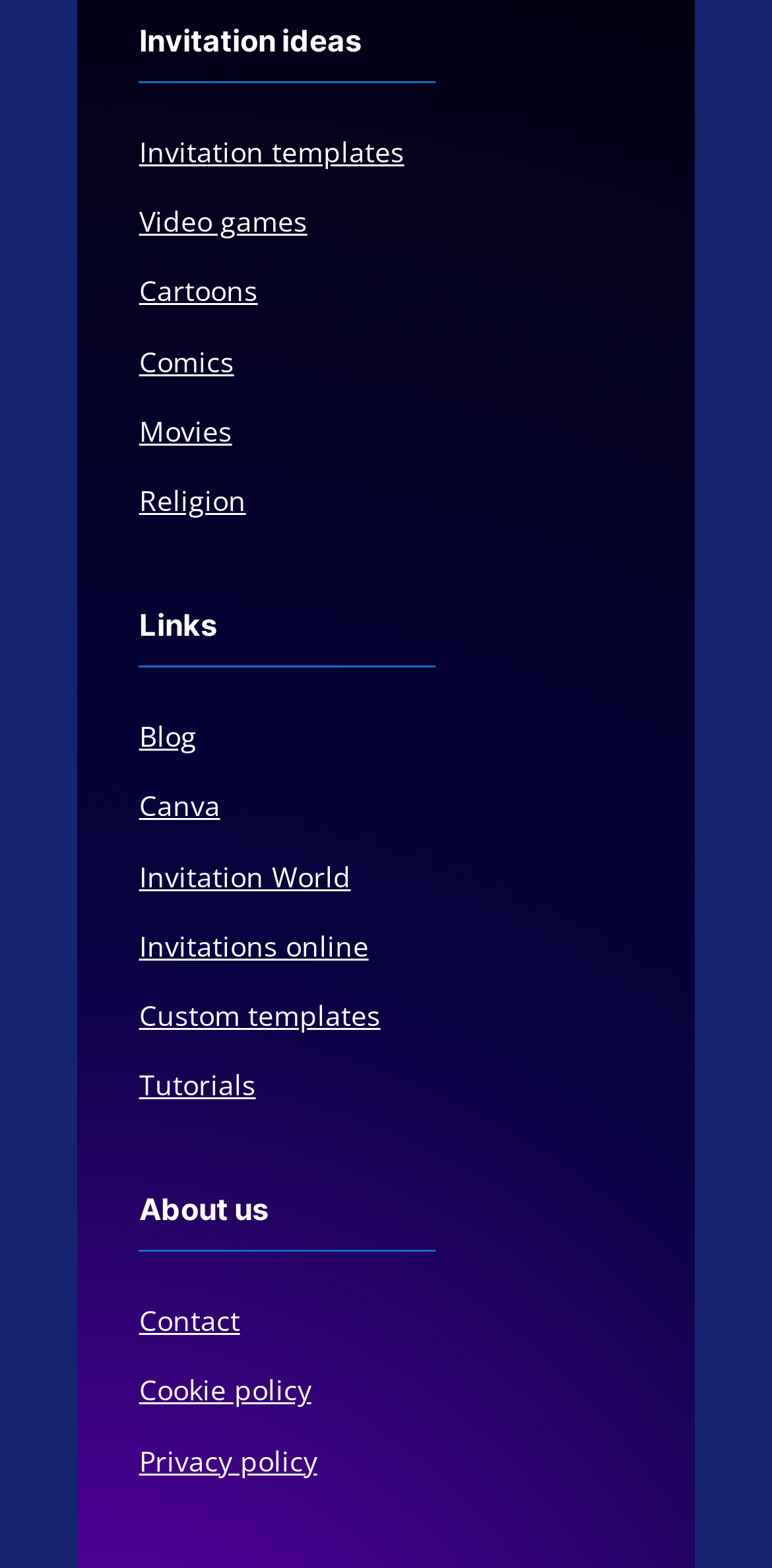Please identify the bounding box coordinates of the region to click in order to complete the given instruction: "Explore invitation templates". The coordinates should be four float numbers between 0 and 1, i.e., [left, top, right, bottom].

[0.18, 0.085, 0.524, 0.109]